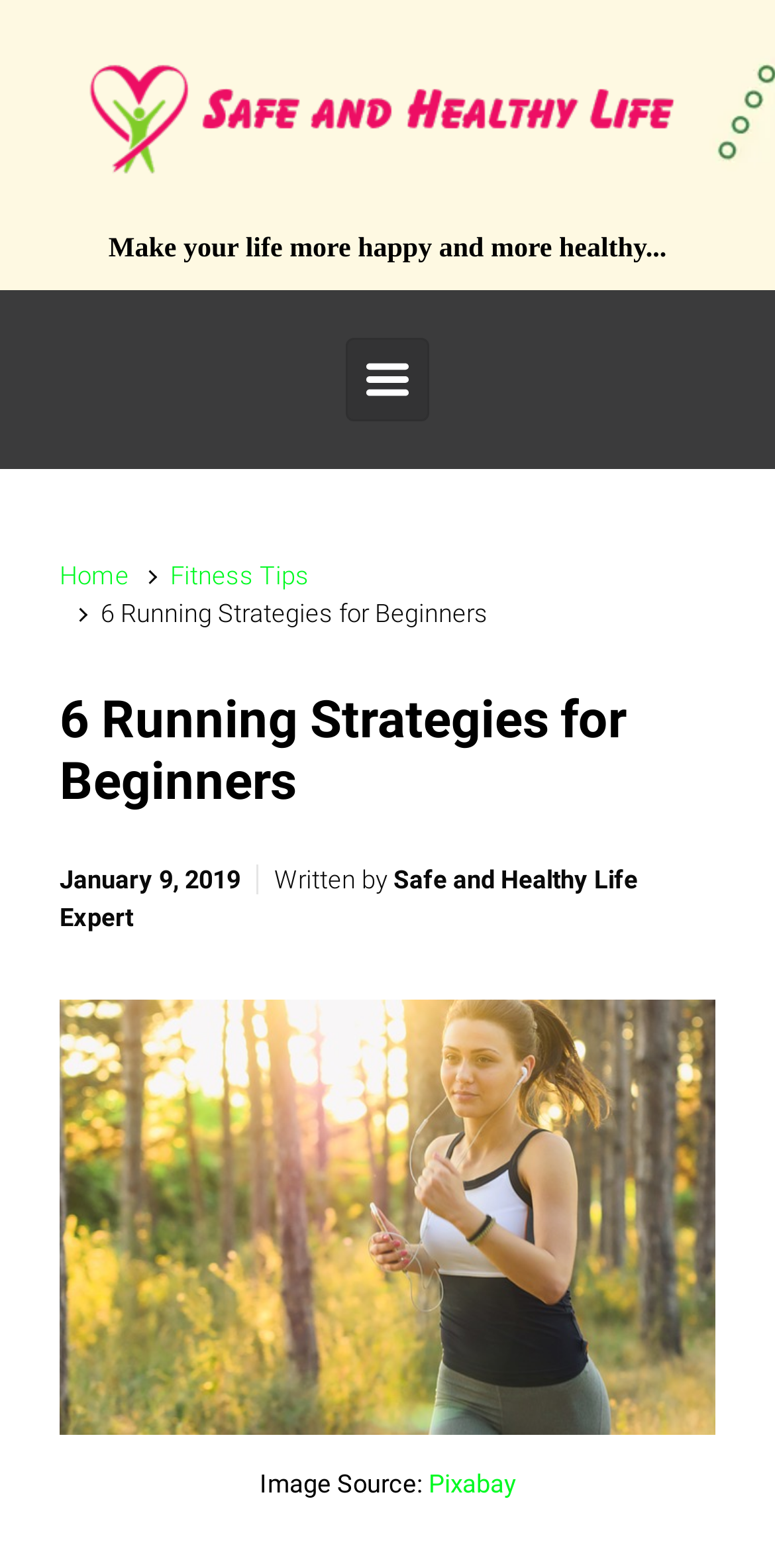Provide the bounding box coordinates of the HTML element described as: "Fitness Tips". The bounding box coordinates should be four float numbers between 0 and 1, i.e., [left, top, right, bottom].

[0.22, 0.358, 0.4, 0.377]